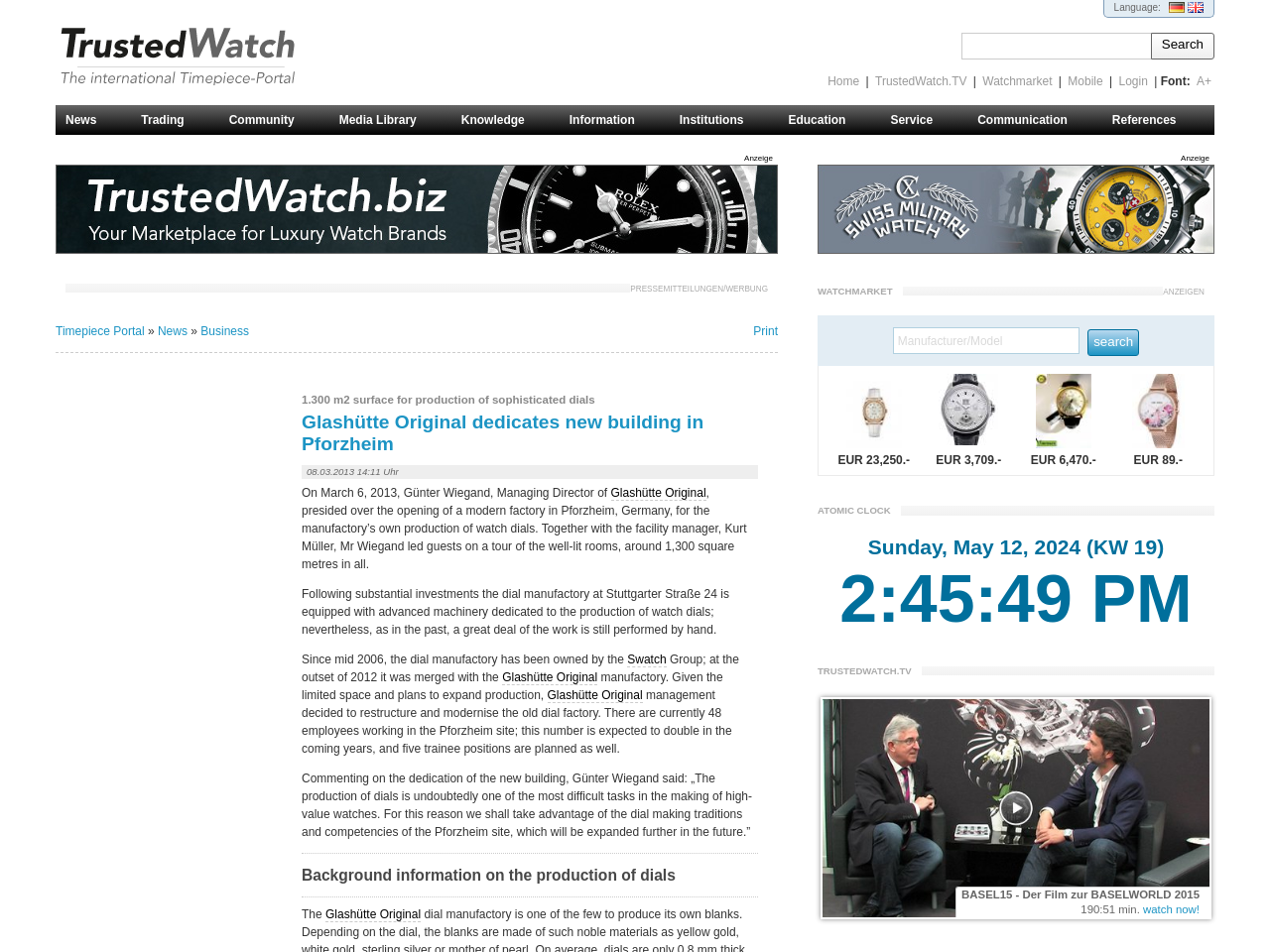Please determine the bounding box coordinates for the element that should be clicked to follow these instructions: "Read news about Glashütte Original".

[0.044, 0.255, 0.612, 0.269]